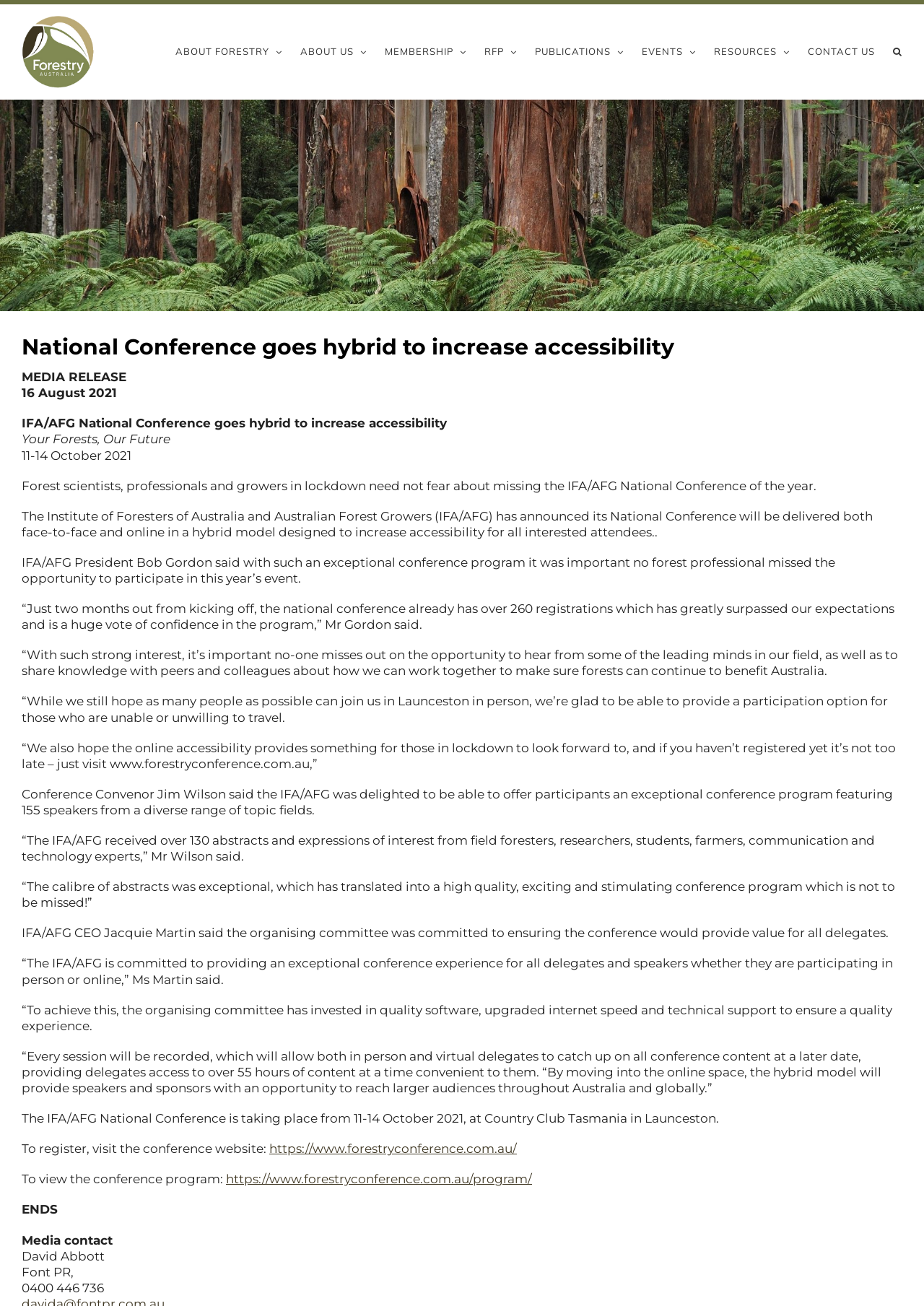Please specify the bounding box coordinates of the clickable region necessary for completing the following instruction: "Go to Top". The coordinates must consist of four float numbers between 0 and 1, i.e., [left, top, right, bottom].

[0.904, 0.688, 0.941, 0.708]